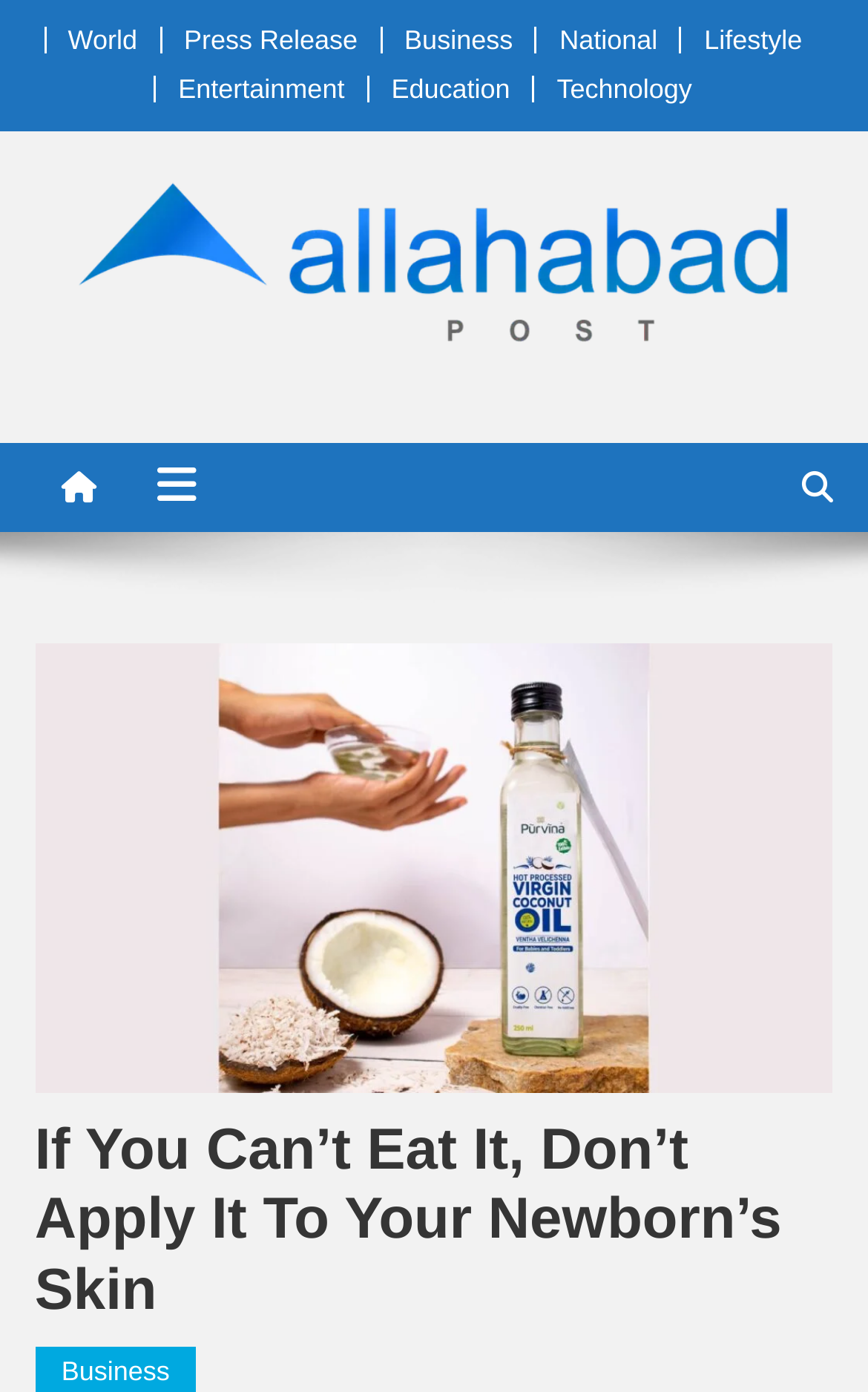Specify the bounding box coordinates of the region I need to click to perform the following instruction: "read the article". The coordinates must be four float numbers in the range of 0 to 1, i.e., [left, top, right, bottom].

[0.04, 0.802, 0.96, 0.951]